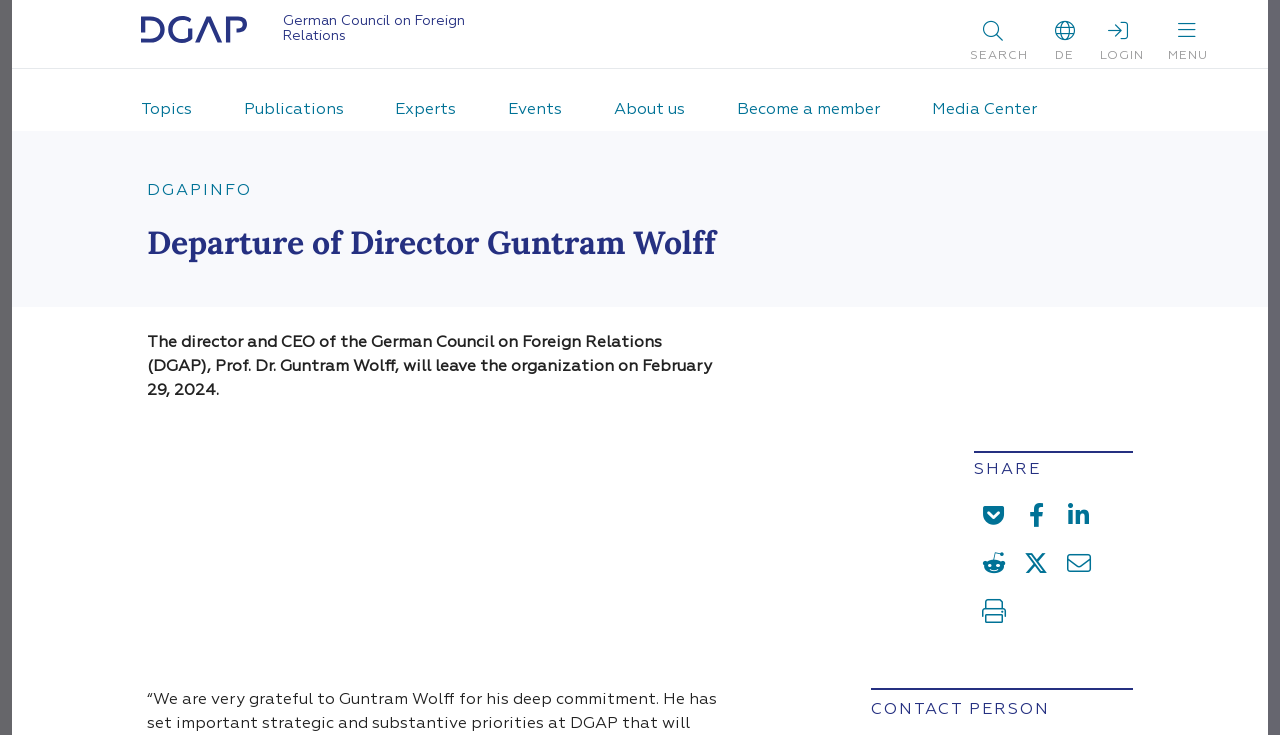Use a single word or phrase to answer the question:
What is the position of Guntram Wolff?

Director and CEO